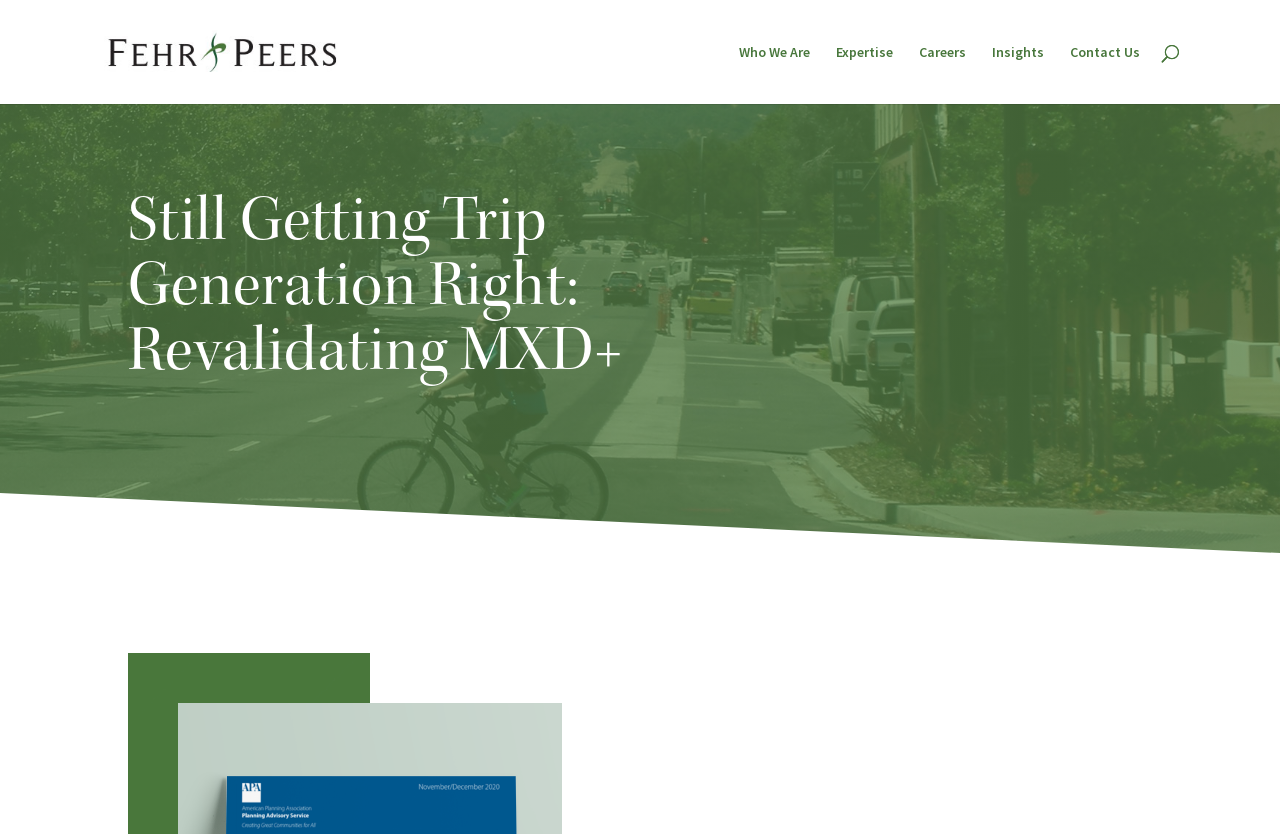Carefully examine the image and provide an in-depth answer to the question: How many main navigation links are there?

I counted the number of link elements with text content, excluding the company name link, and found five links: 'Who We Are', 'Expertise', 'Careers', 'Insights', and 'Contact Us'.